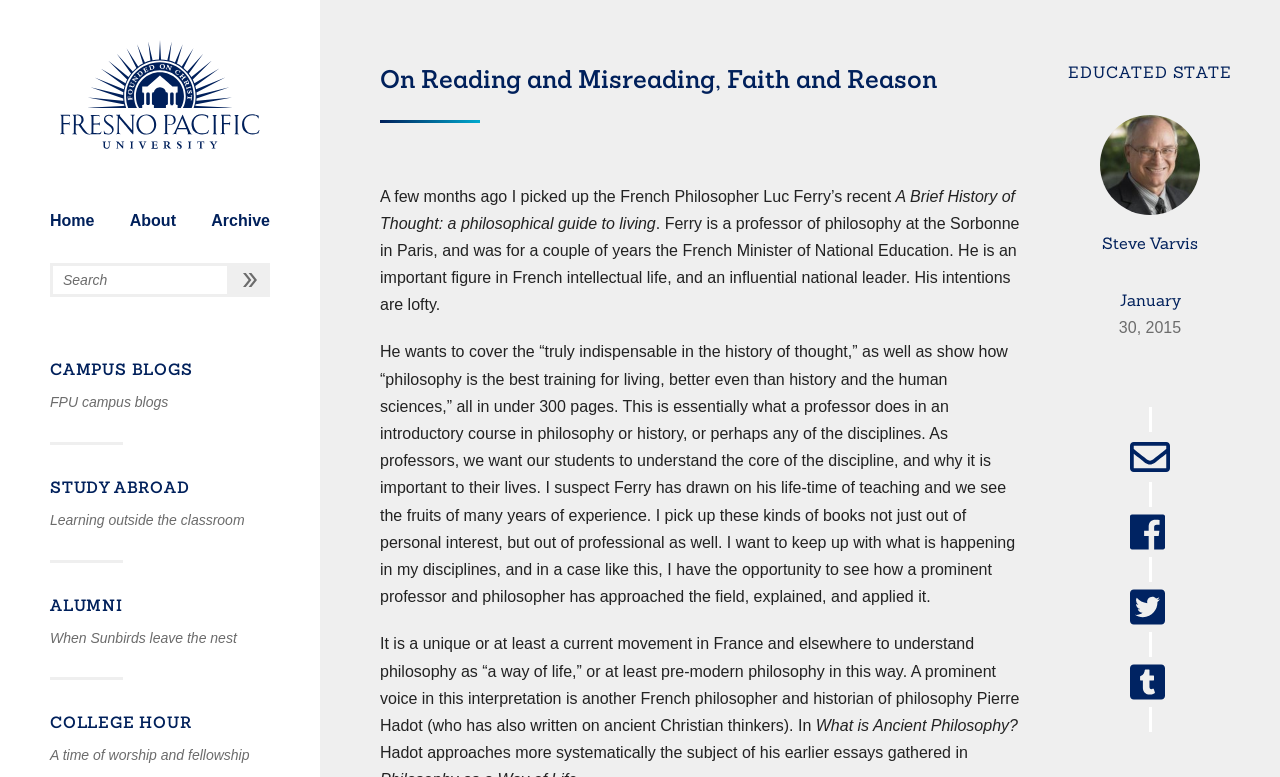Offer a meticulous description of the webpage's structure and content.

This webpage is a blog post titled "On Reading and Misreading, Faith and Reason" on the Educated State website. At the top left corner, there is a Fresno Pacific University logo, which is a link to the university's website. Below the logo, there are several links to different sections of the website, including "Home", "About", "Archive", and "CAMPUS BLOGS". 

To the right of these links, there is a search bar with a search button. Below the search bar, there are more links to "STUDY ABROAD", "ALUMNI", "COLLEGE HOUR", and other sections. 

The main content of the blog post starts with a heading "On Reading and Misreading, Faith and Reason". The text discusses the author's reading of a book by French philosopher Luc Ferry, "A Brief History of Thought: a philosophical guide to living". The author reflects on Ferry's intentions and approach to philosophy, and how it relates to their own experience as a professor. The text is divided into several paragraphs, with a title "What is Ancient Philosophy?" appearing towards the end.

At the bottom right corner of the page, there is a section with the author's name, Steve Varvis, and a timestamp indicating that the post was published on January 30, 2015. Below this section, there are buttons to share the post on various social media platforms, including Email, Facebook, Twitter, and Tumblr.